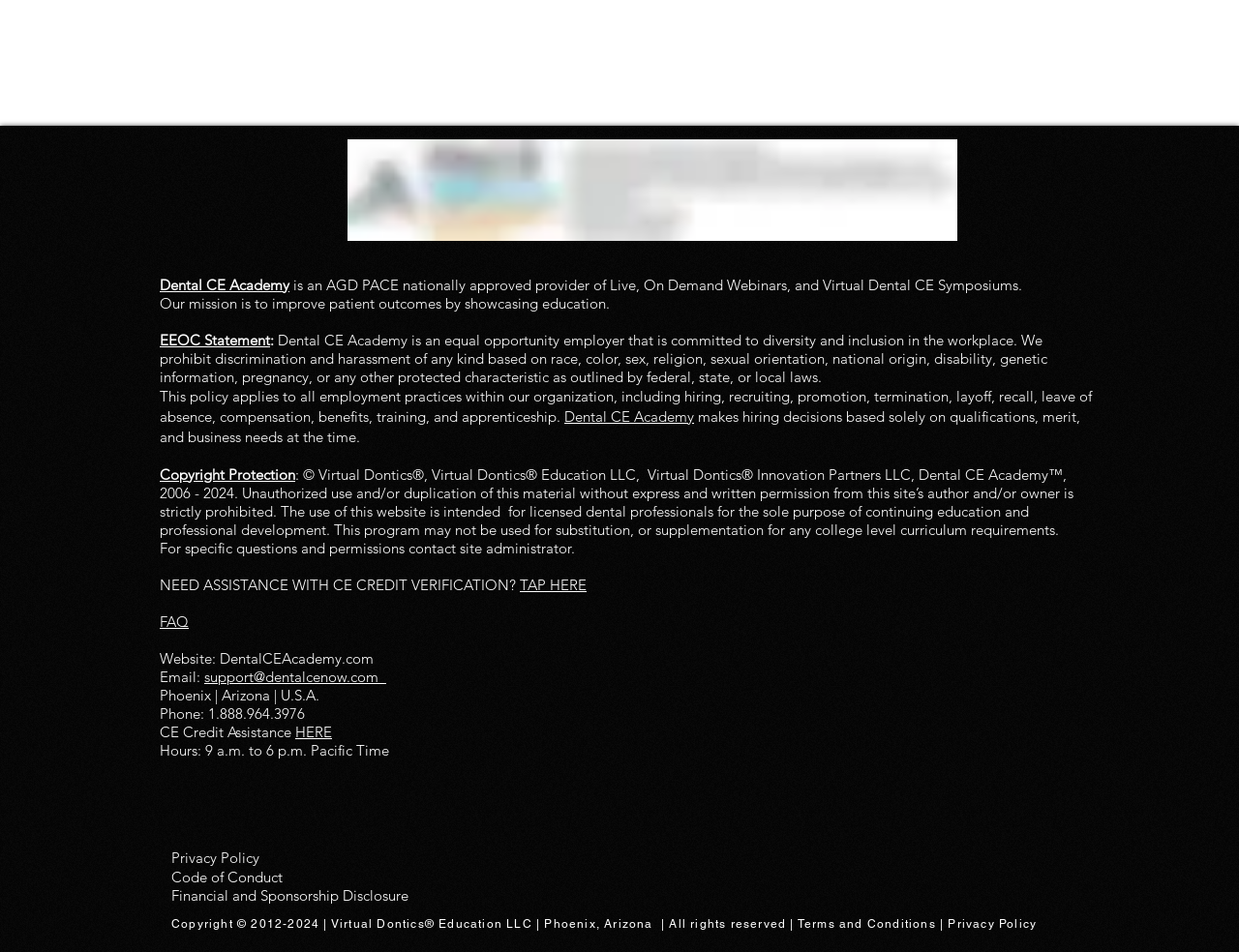Using a single word or phrase, answer the following question: 
What is the mission of Dental CE Academy?

improve patient outcomes